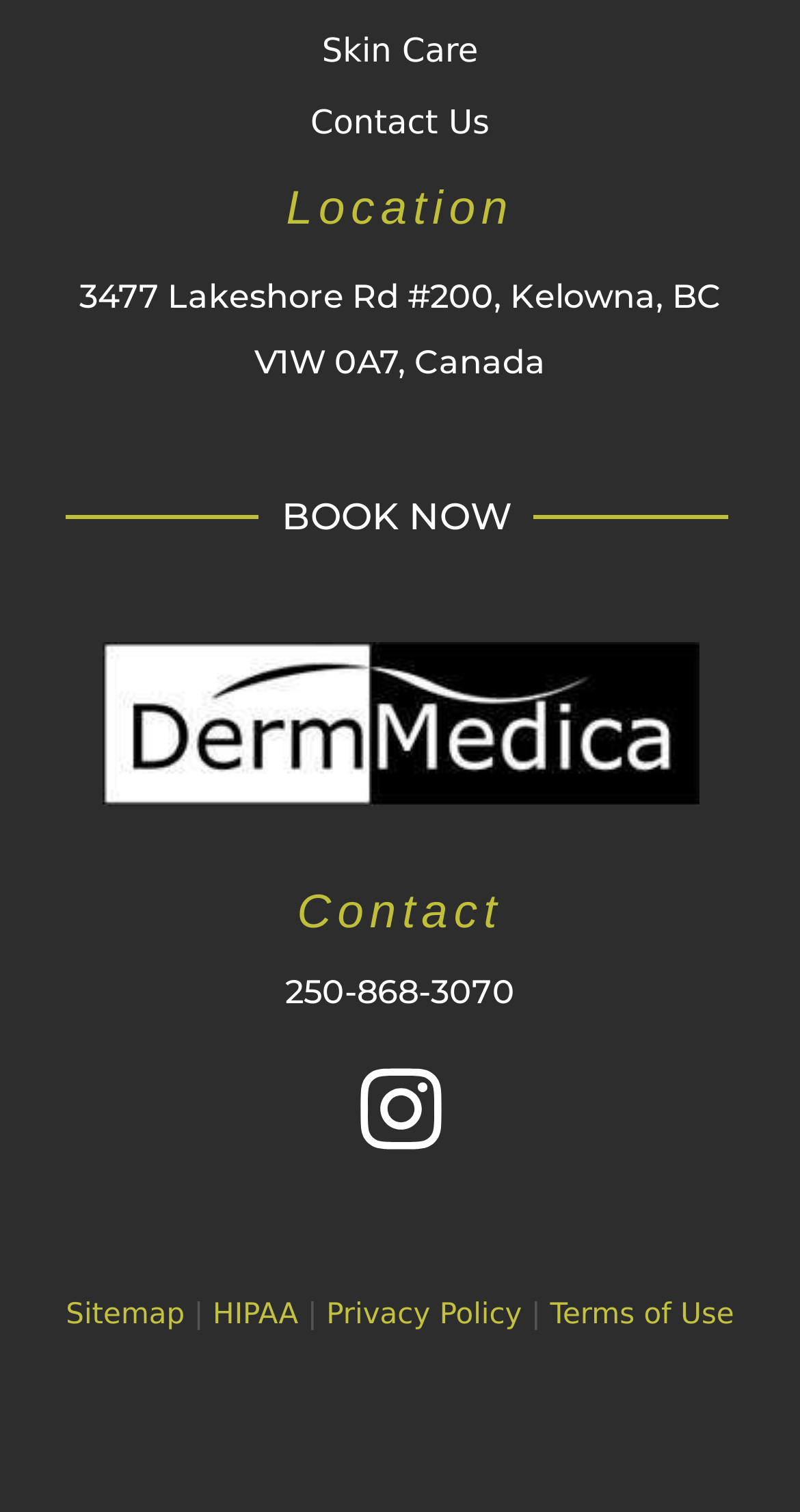Please find the bounding box coordinates of the element that needs to be clicked to perform the following instruction: "View Location". The bounding box coordinates should be four float numbers between 0 and 1, represented as [left, top, right, bottom].

[0.358, 0.119, 0.642, 0.154]